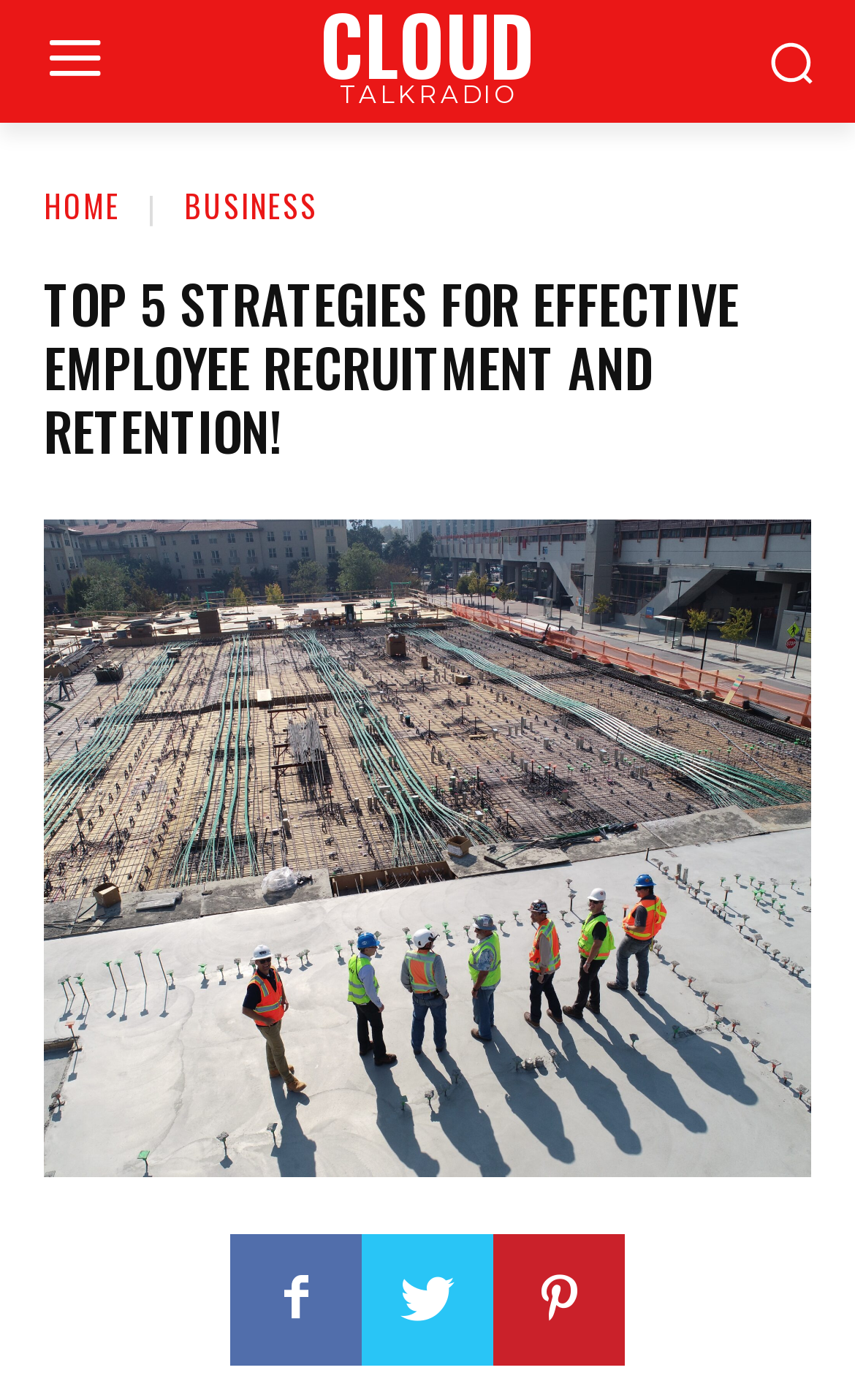What is the category of the article?
Please provide a comprehensive answer based on the information in the image.

I looked at the top navigation bar and found a link with the text 'BUSINESS', which suggests that the article belongs to the business category.